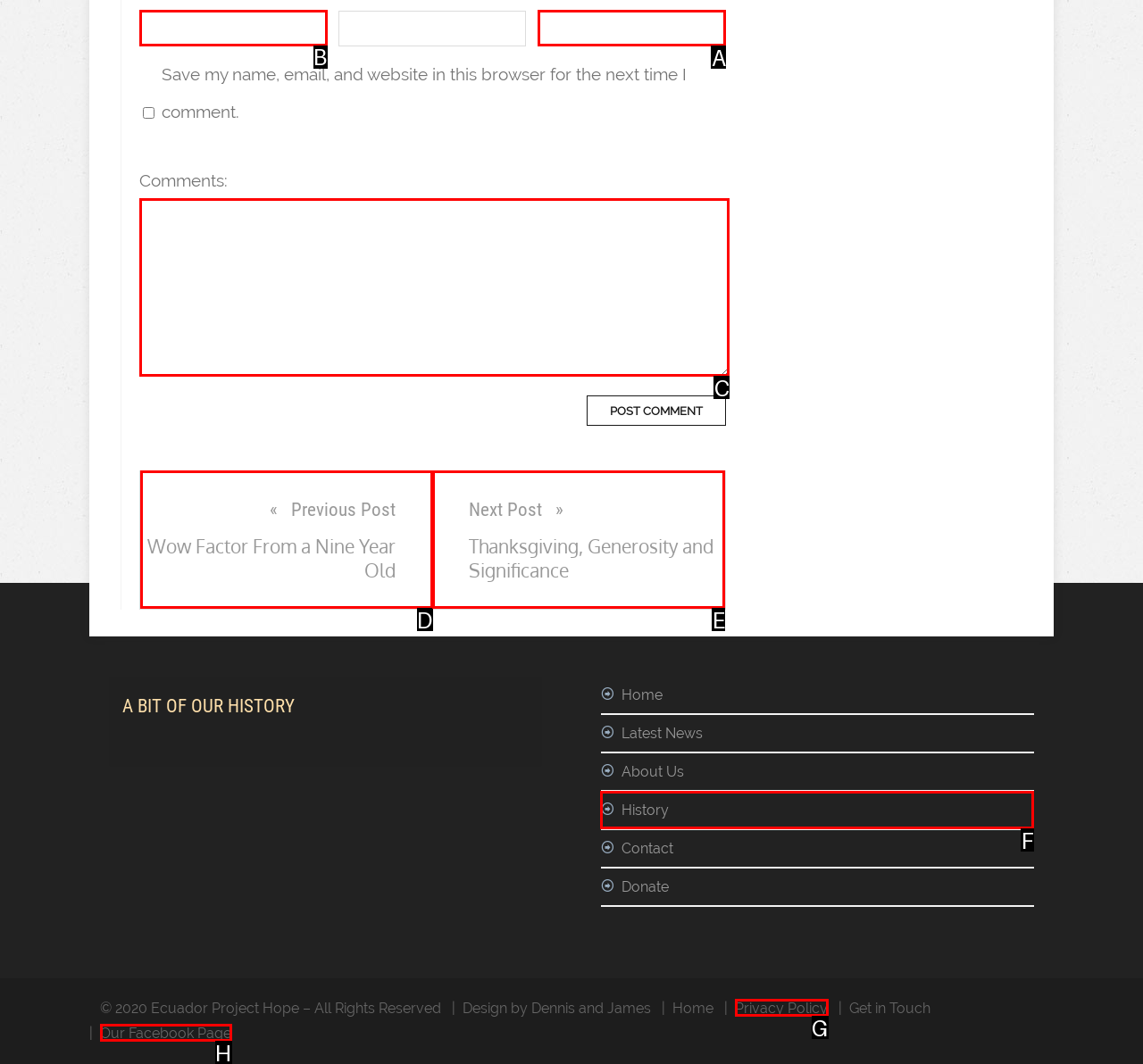Specify which element within the red bounding boxes should be clicked for this task: Enter your name Respond with the letter of the correct option.

B